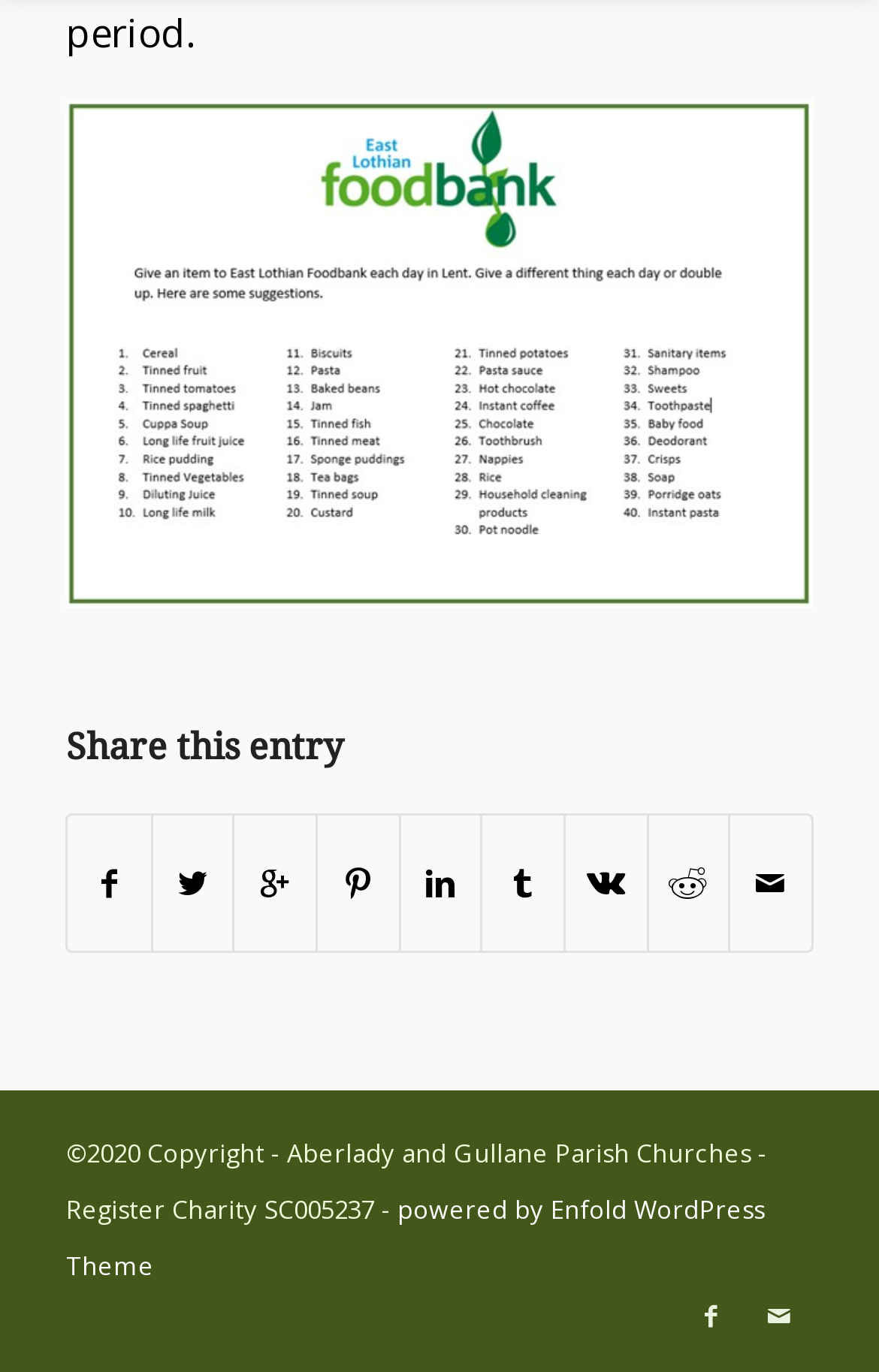How many links are there at the bottom of the page?
Please give a detailed and elaborate answer to the question based on the image.

I analyzed the bounding box coordinates of the link elements and found that there are two links at the bottom of the page, with y1 coordinates greater than 0.8.